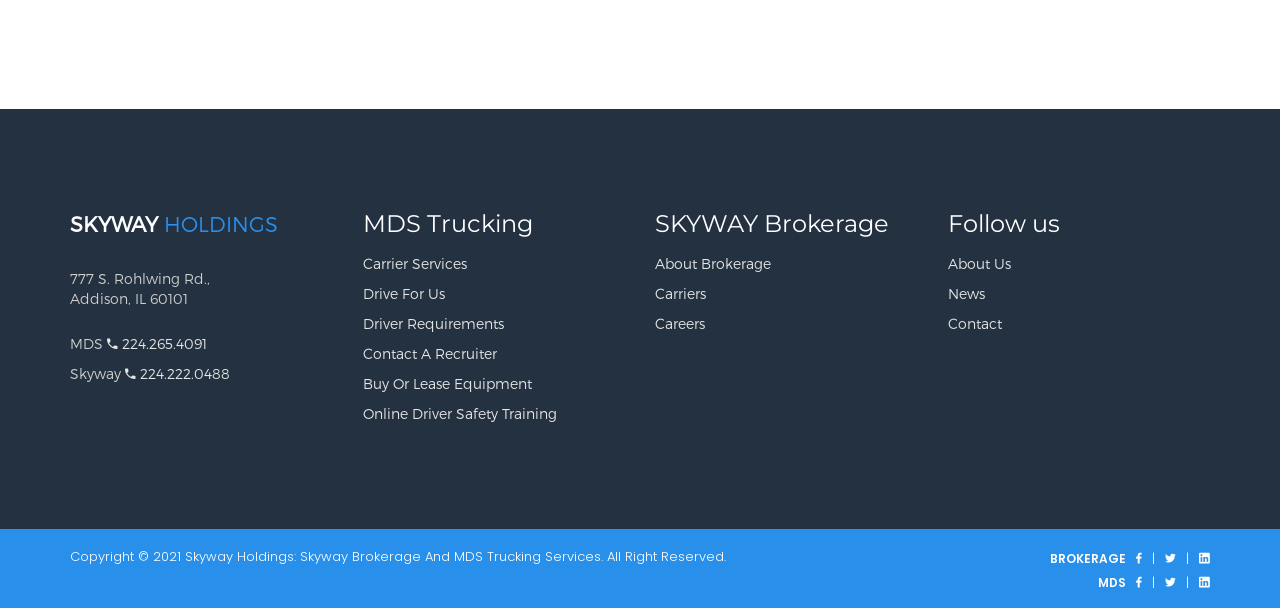Based on what you see in the screenshot, provide a thorough answer to this question: What is the phone number of Skyway Holdings?

I found the phone number by looking at the link element with ID 507, which contains the phone number and a font awesome icon. The phone number is in the OCR text of the element.